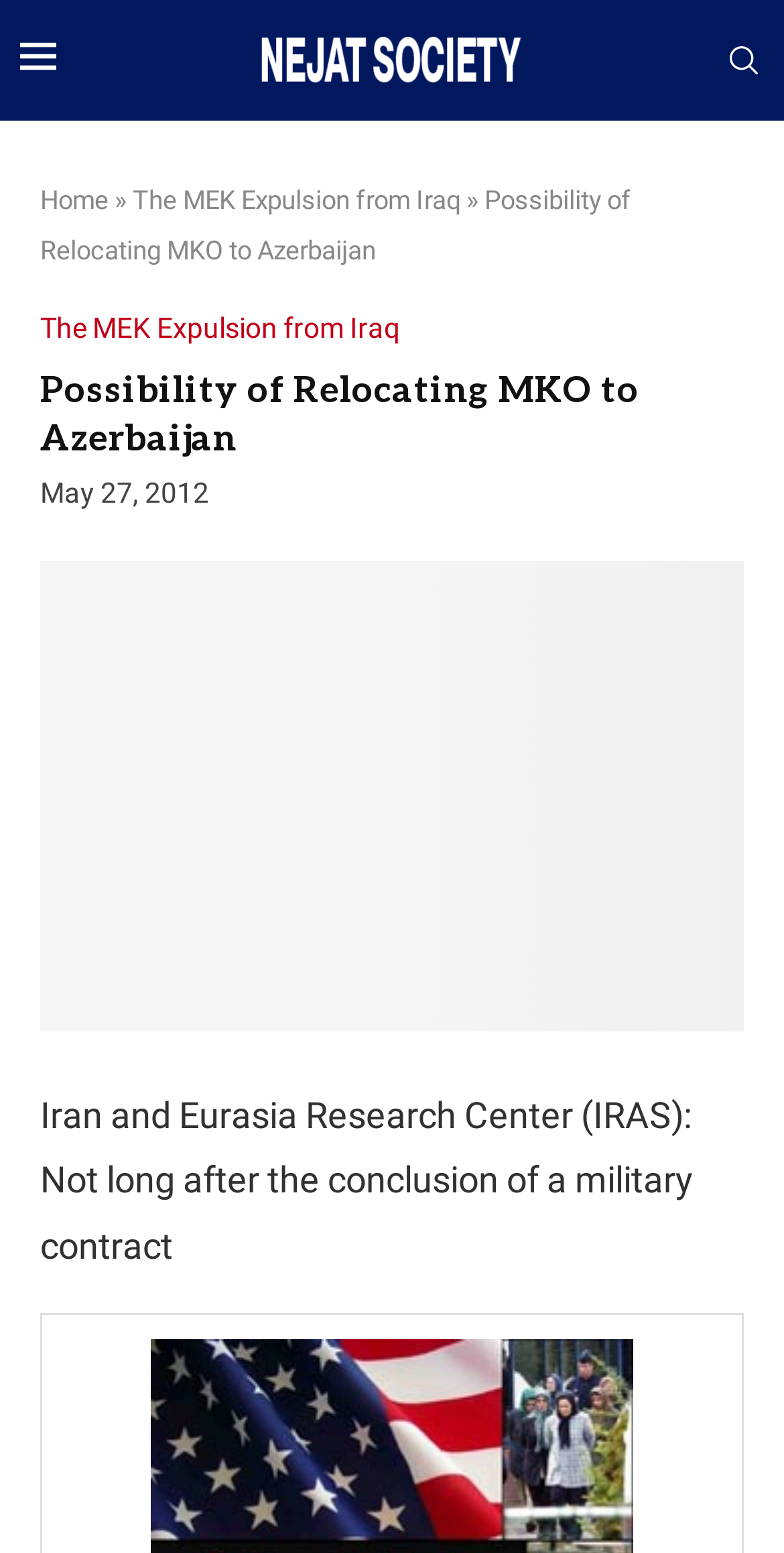What is the text of the first link on the webpage? Refer to the image and provide a one-word or short phrase answer.

Nejat Society